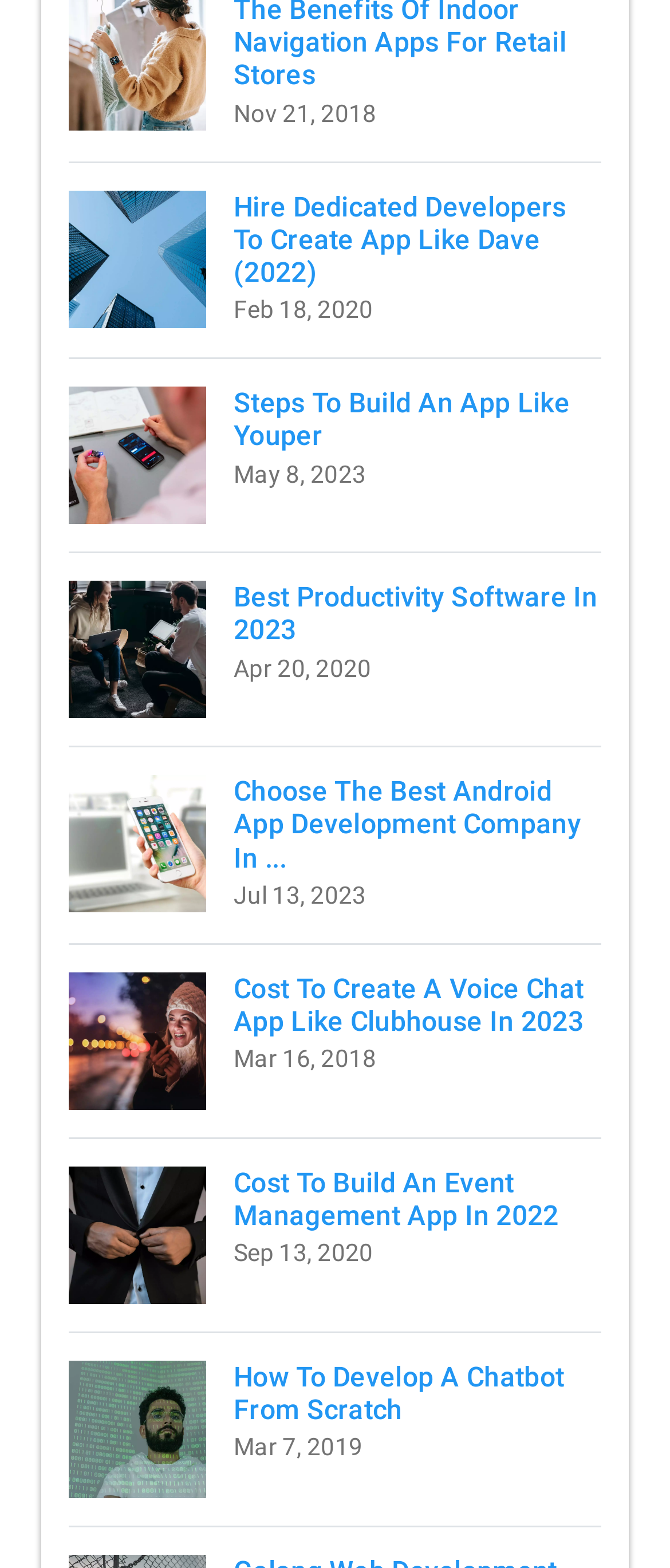Answer the question in one word or a short phrase:
Are the guides listed in any particular order?

Chronological order